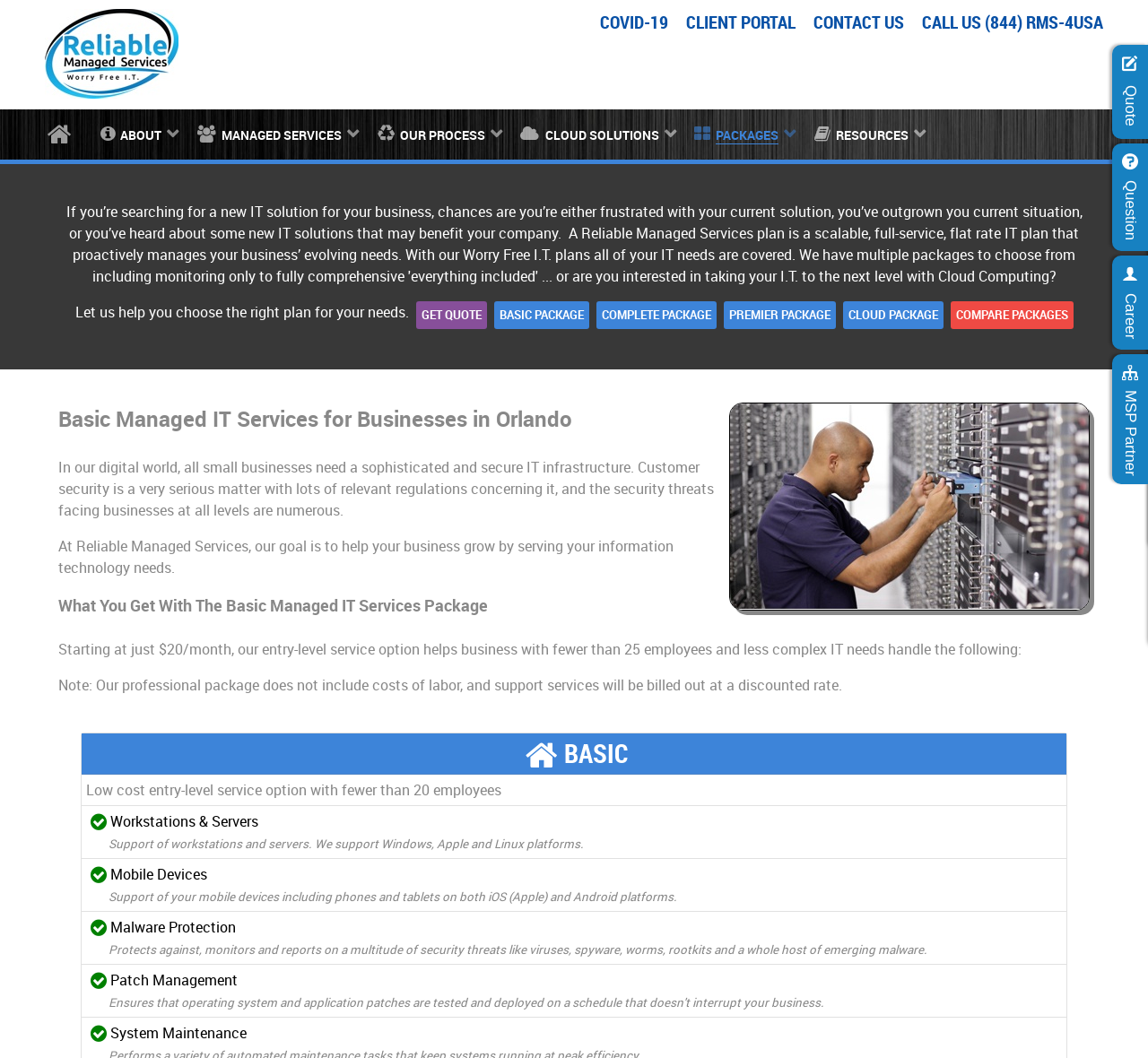Please identify the coordinates of the bounding box for the clickable region that will accomplish this instruction: "Contact 'CLIENT PORTAL'".

[0.598, 0.009, 0.693, 0.032]